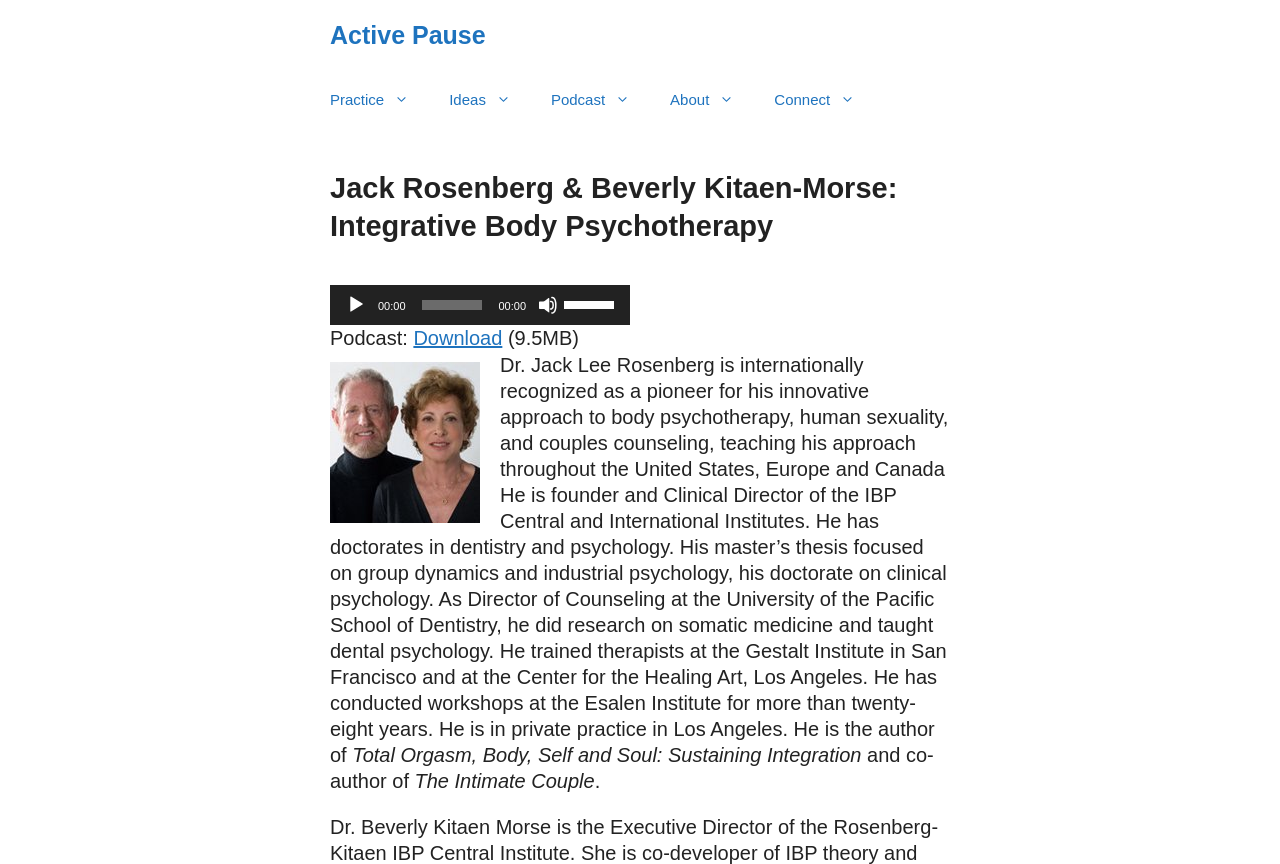Answer the question with a single word or phrase: 
What is the name of the institute founded by Dr. Jack Lee Rosenberg?

IBP Central and International Institutes